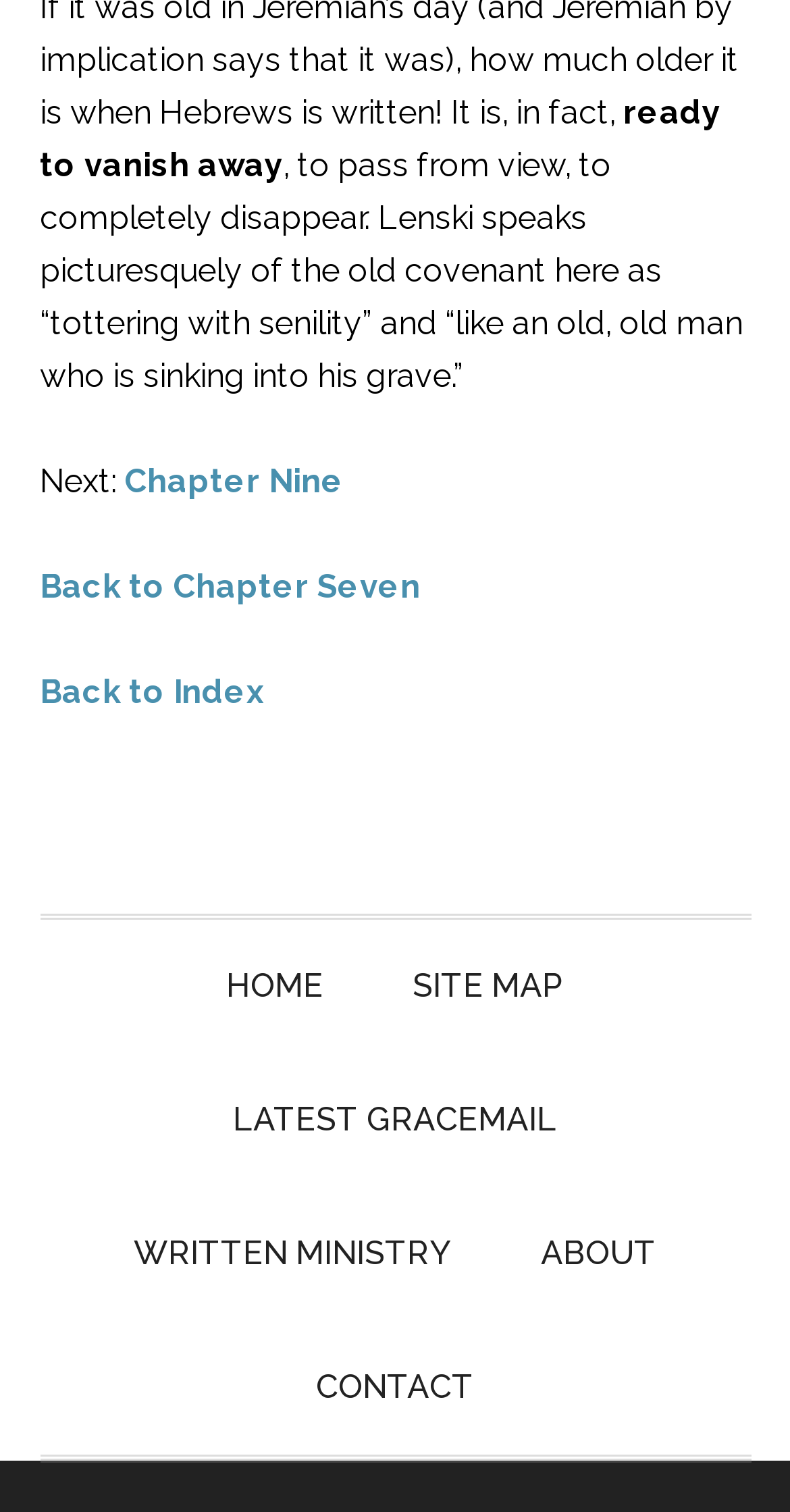Determine the bounding box for the HTML element described here: "Latest GracEmail". The coordinates should be given as [left, top, right, bottom] with each number being a float between 0 and 1.

[0.244, 0.697, 0.756, 0.785]